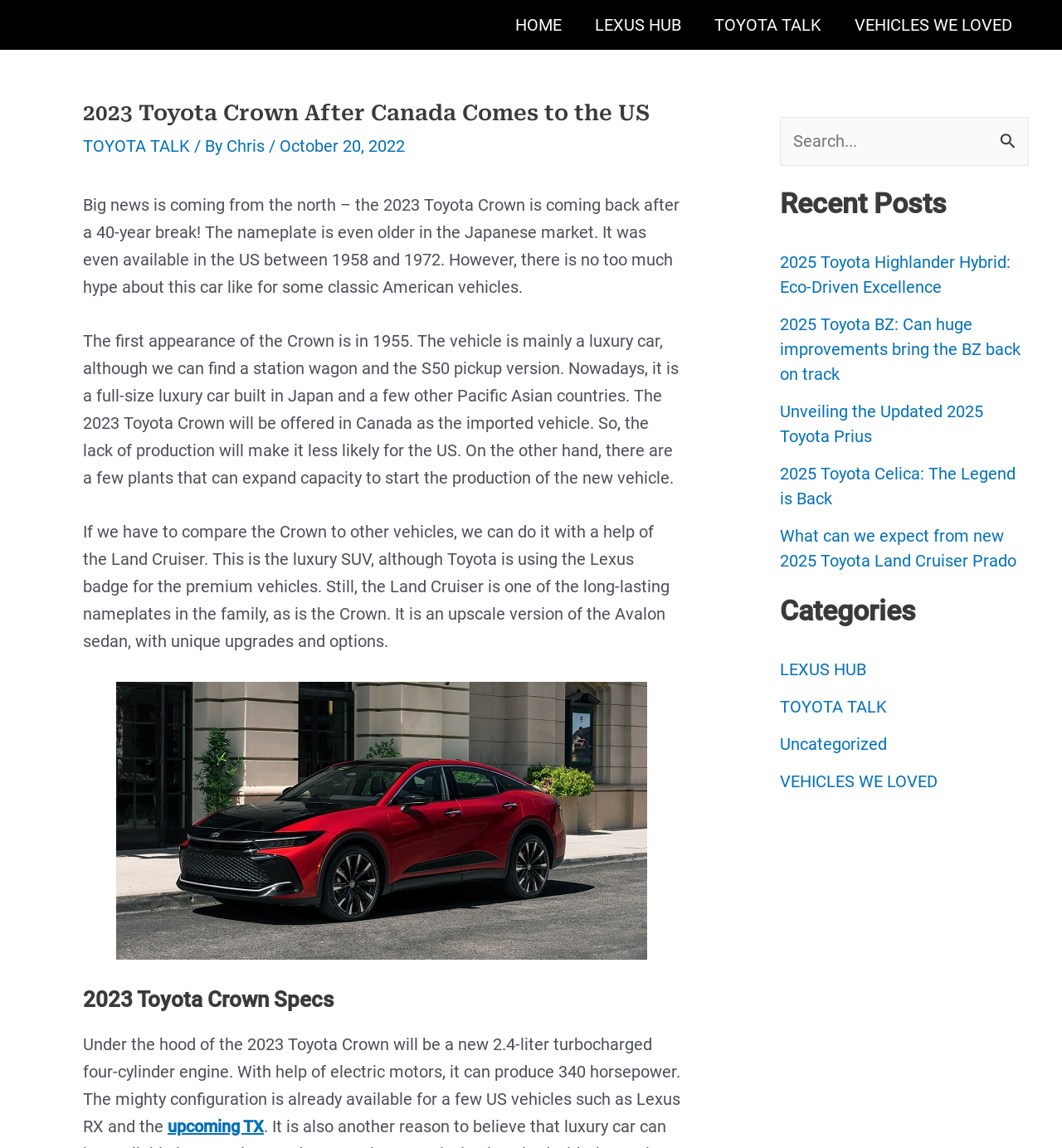What is the horsepower of the 2023 Toyota Crown?
Look at the image and respond to the question as thoroughly as possible.

According to the webpage, the 2023 Toyota Crown has a 2.4-liter turbocharged four-cylinder engine that produces 340 horsepower with the help of electric motors.